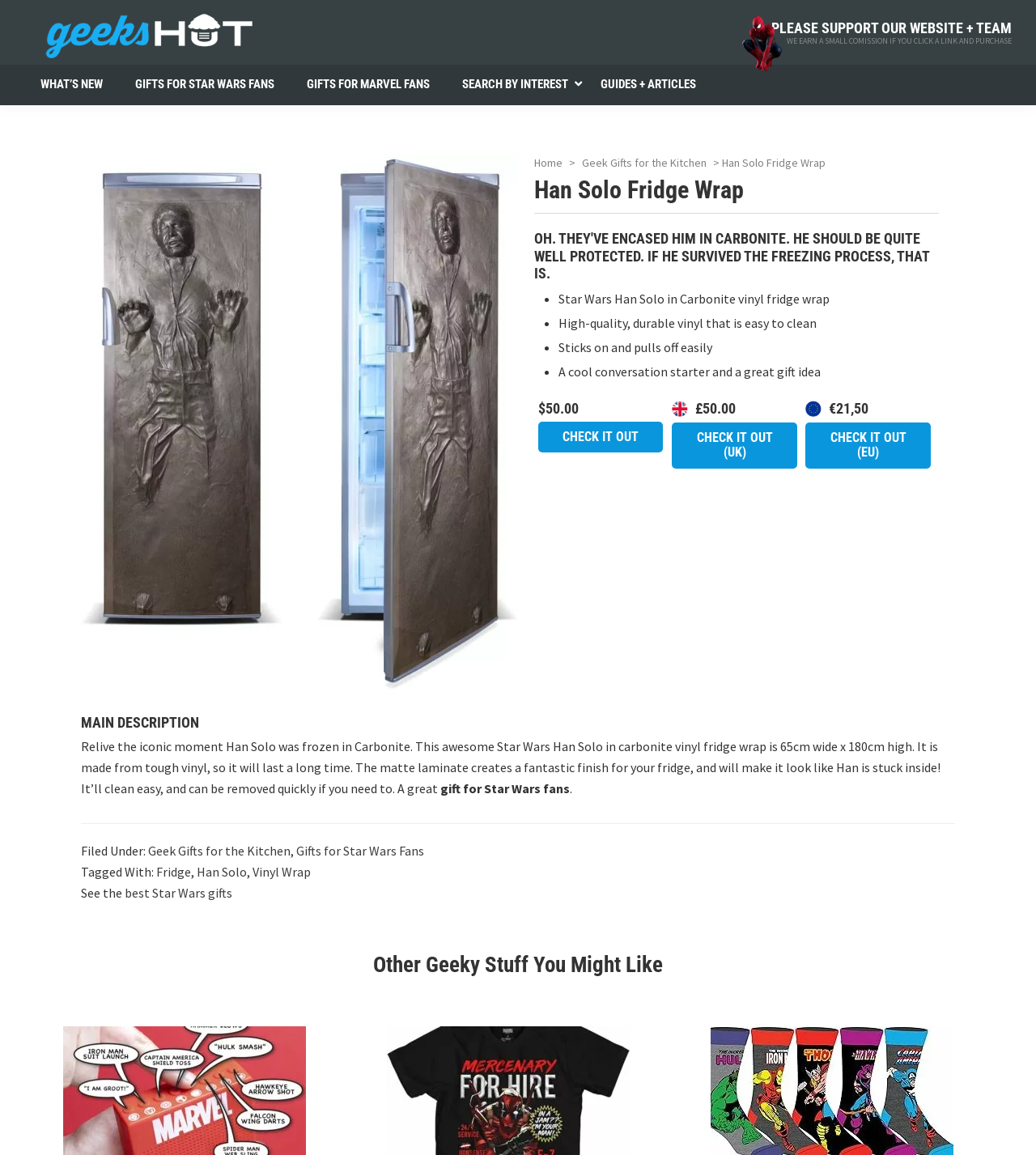Provide the bounding box coordinates of the area you need to click to execute the following instruction: "Click the 'GIFTS FOR STAR WARS FANS' link".

[0.115, 0.06, 0.28, 0.087]